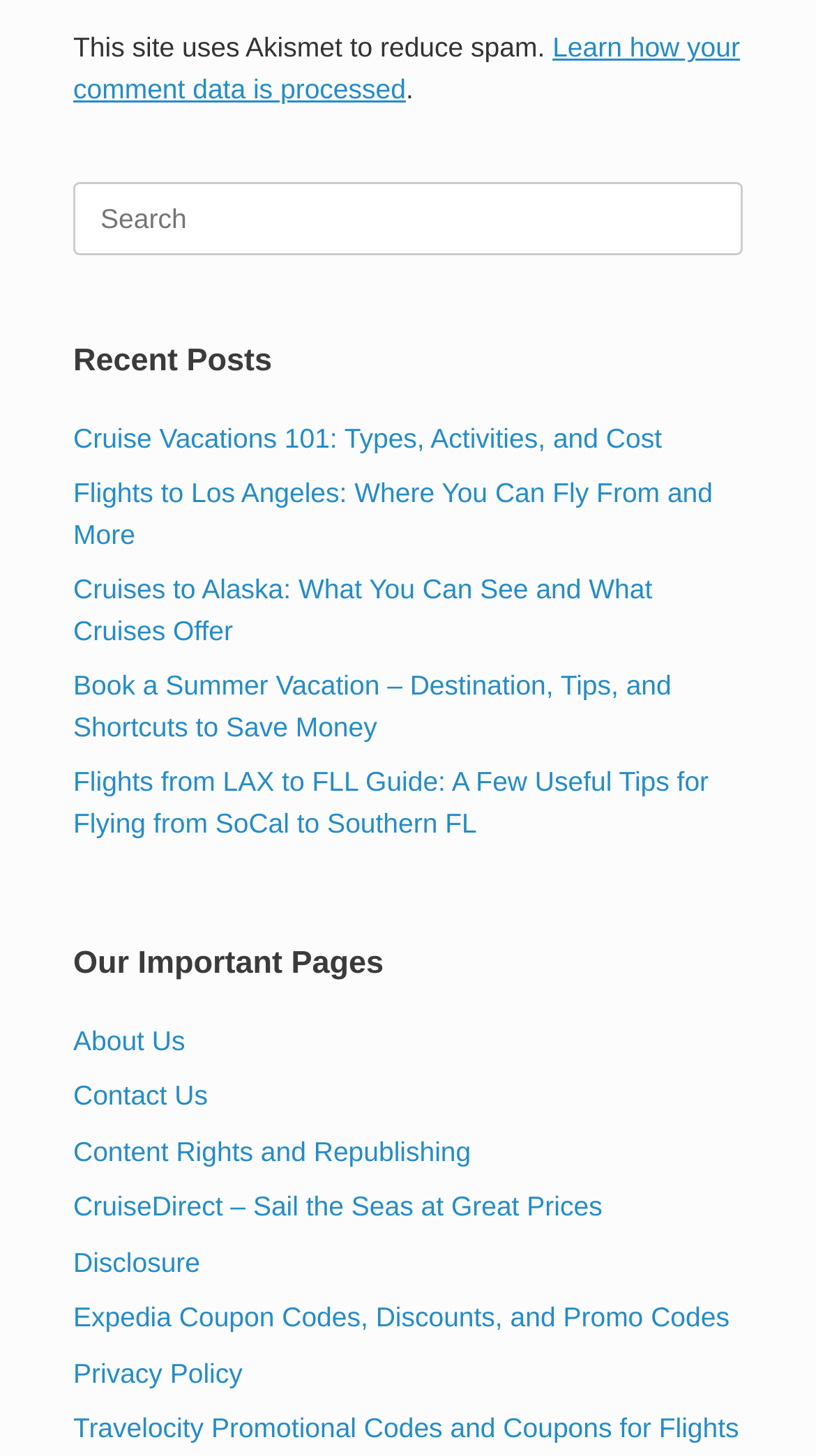What is the 'About Us' page for?
From the image, respond with a single word or phrase.

To know about the website